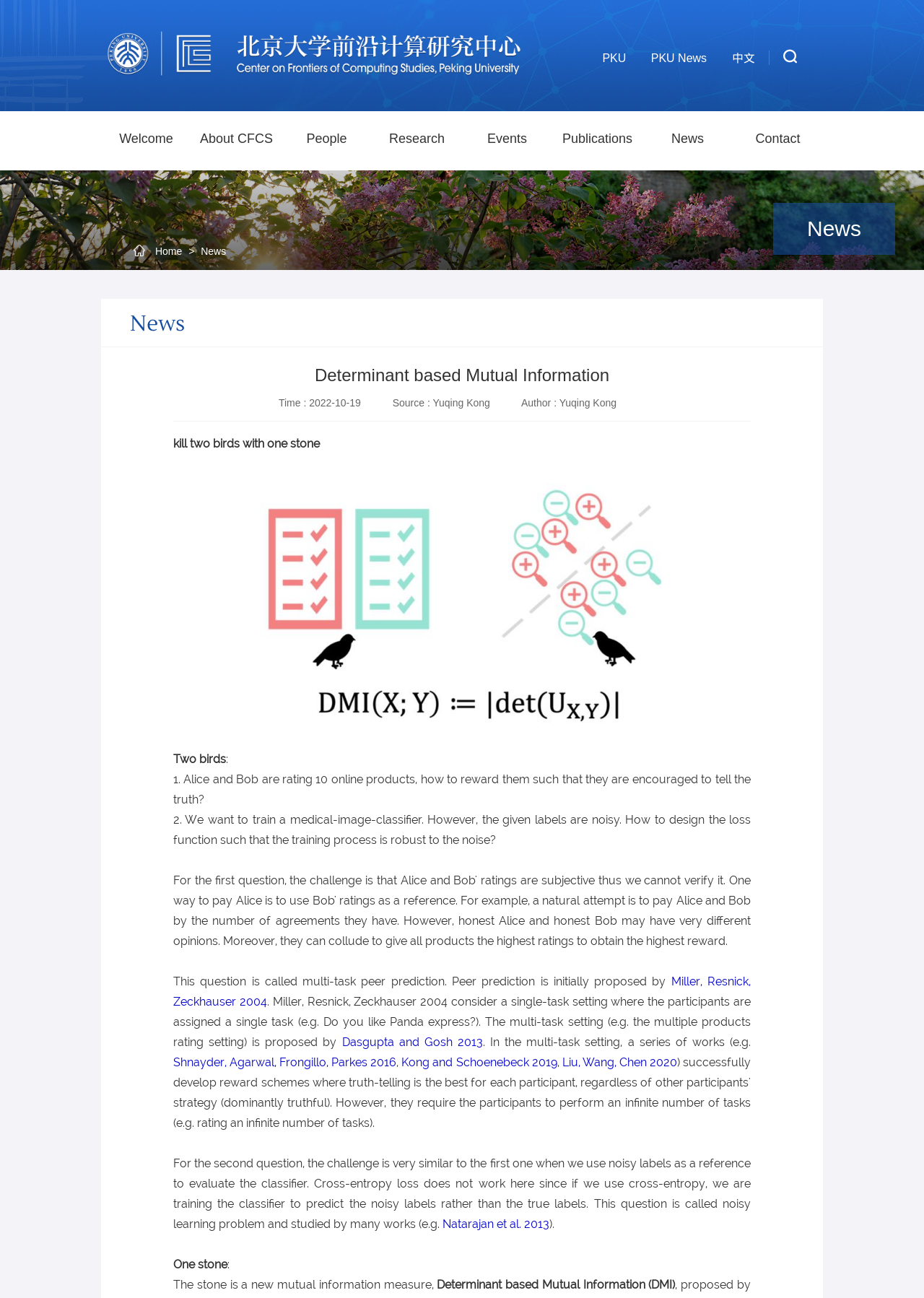What is the name of the author of the article?
Please provide a single word or phrase as your answer based on the image.

Yuqing Kong